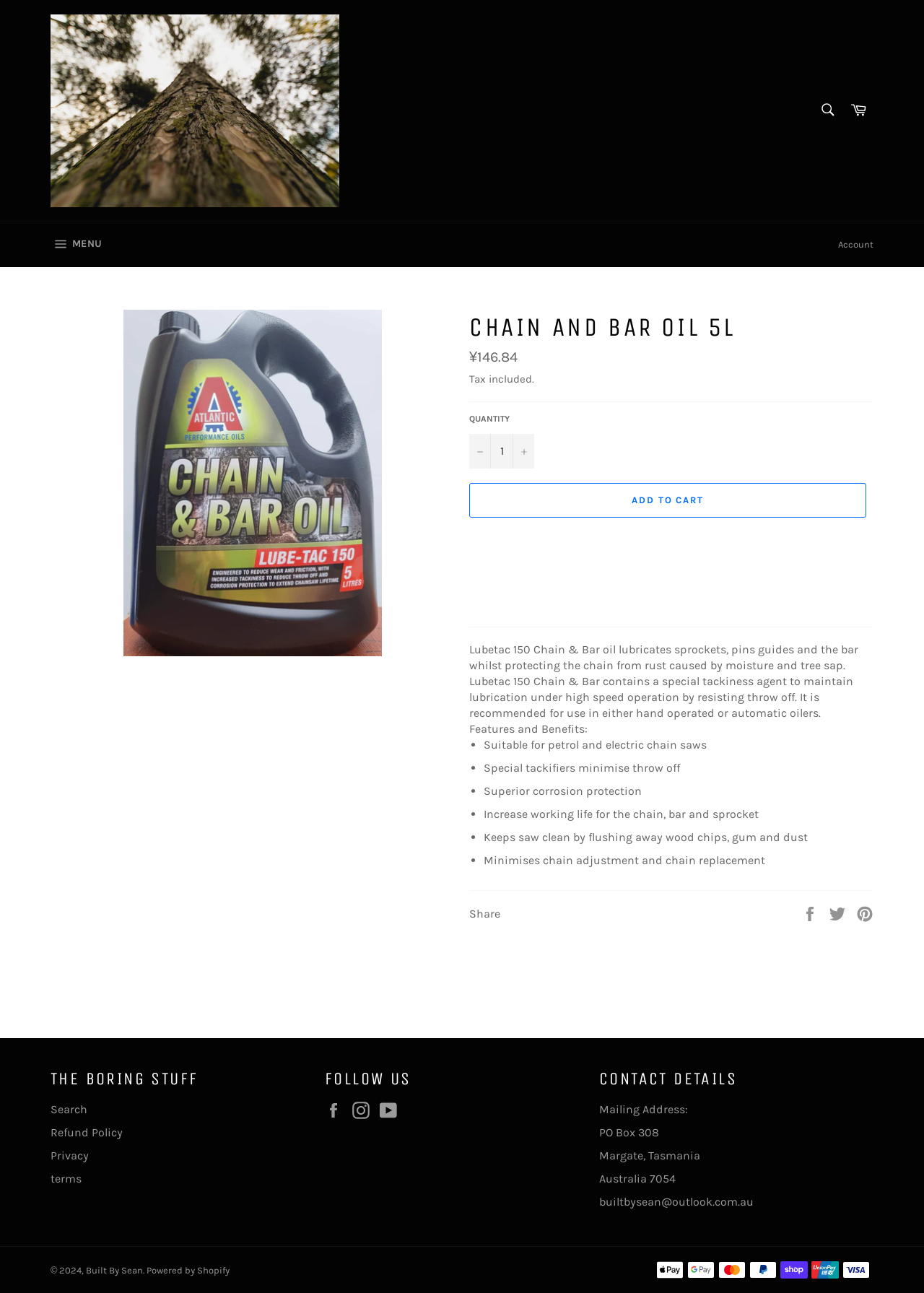Provide a thorough description of the webpage you see.

This webpage is an e-commerce product page for "Chain and Bar Oil 5L" by Lubetac 150. At the top, there is a navigation menu with links to "Cart", "Account", and a "MENU SITE NAVIGATION" button. Below this, there is a search bar with a "SEARCH" button.

The main content of the page is divided into two sections. The left section features an image of the product, with a heading "CHAIN AND BAR OIL 5L" above it. Below the image, there is a description of the product, including its regular price, tax information, and a "ADD TO CART" button.

The right section of the page contains a detailed description of the product's features and benefits, including its ability to lubricate sprockets, pins, and guides, and protect the chain from rust. There are also several bullet points highlighting the product's advantages, such as its suitability for petrol and electric chain saws, its ability to minimize throw-off, and its superior corrosion protection.

Below this, there are social media sharing links, including "Share", "Share on Facebook", "Tweet on Twitter", and "Pin on Pinterest".

At the bottom of the page, there are several sections, including "THE BORING STUFF" with links to "Search", "Refund Policy", "Privacy", and "Terms", followed by "FOLLOW US" with links to the company's social media profiles, and "CONTACT DETAILS" with the company's mailing address, email, and phone number. Finally, there is a footer section with copyright information, a link to the company's website, and a "Powered by Shopify" notice, along with a list of accepted payment methods, including Apple Pay, Google Pay, Mastercard, PayPal, Shop Pay, Union Pay, and Visa.